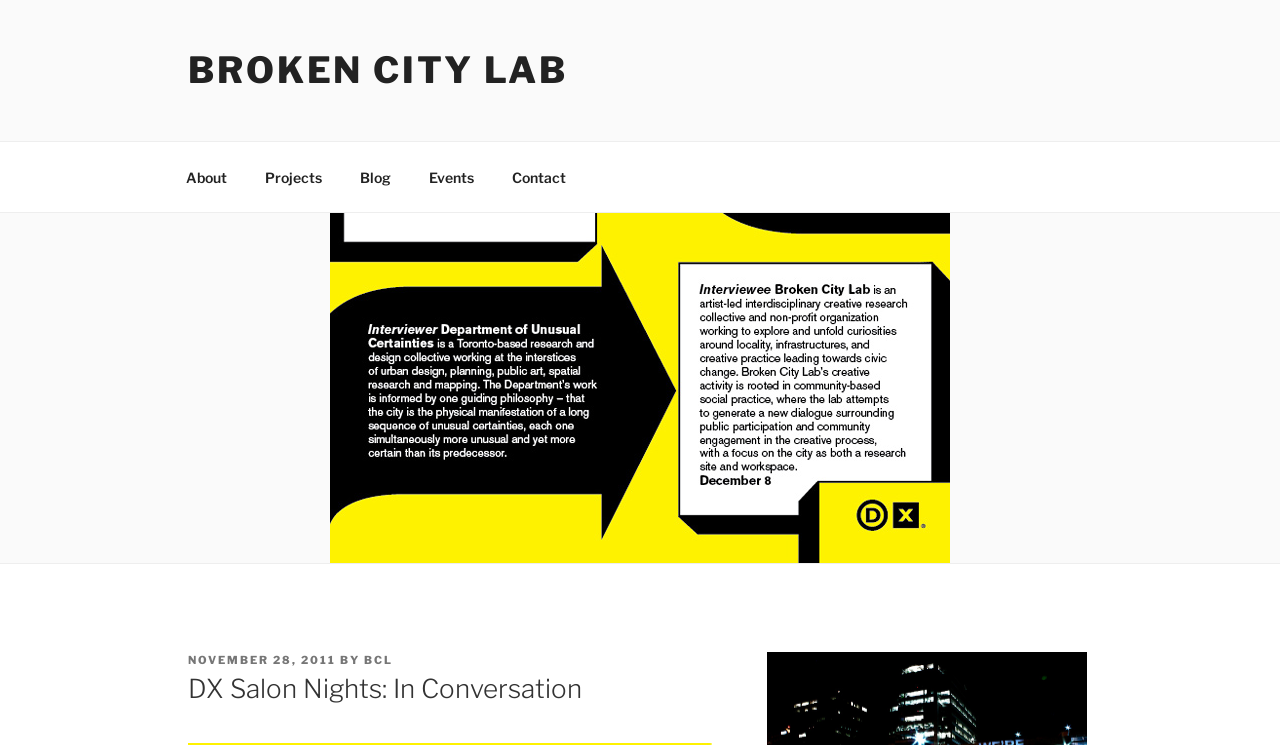Who is the author of the article?
Based on the image, answer the question with as much detail as possible.

I found the author of the article by looking at the link 'BCL' which is a child element of the 'HeaderAsNonLandmark' element, and it is also a sibling element of the 'BY' static text.